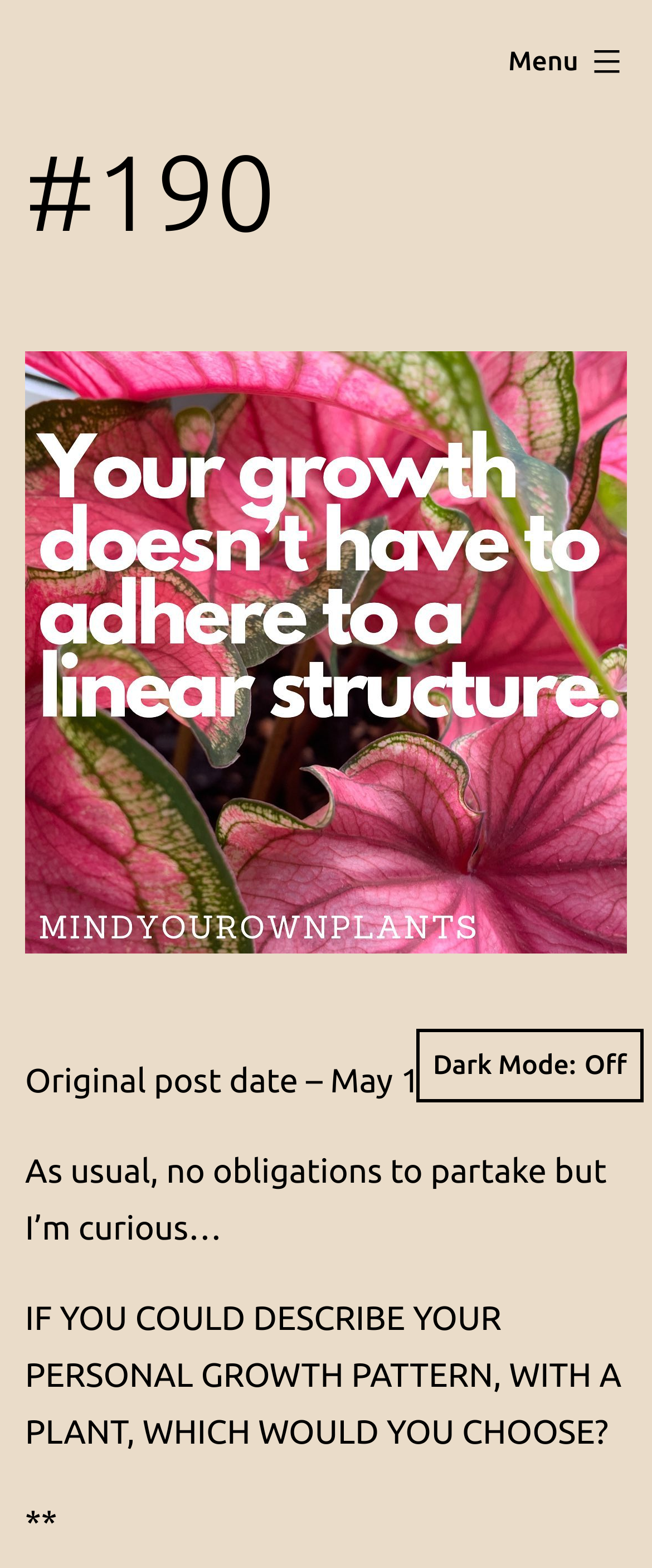Is the dark mode currently enabled?
Using the image, provide a detailed and thorough answer to the question.

I found the button 'Dark Mode:' which is not pressed, indicating that the dark mode is currently not enabled.